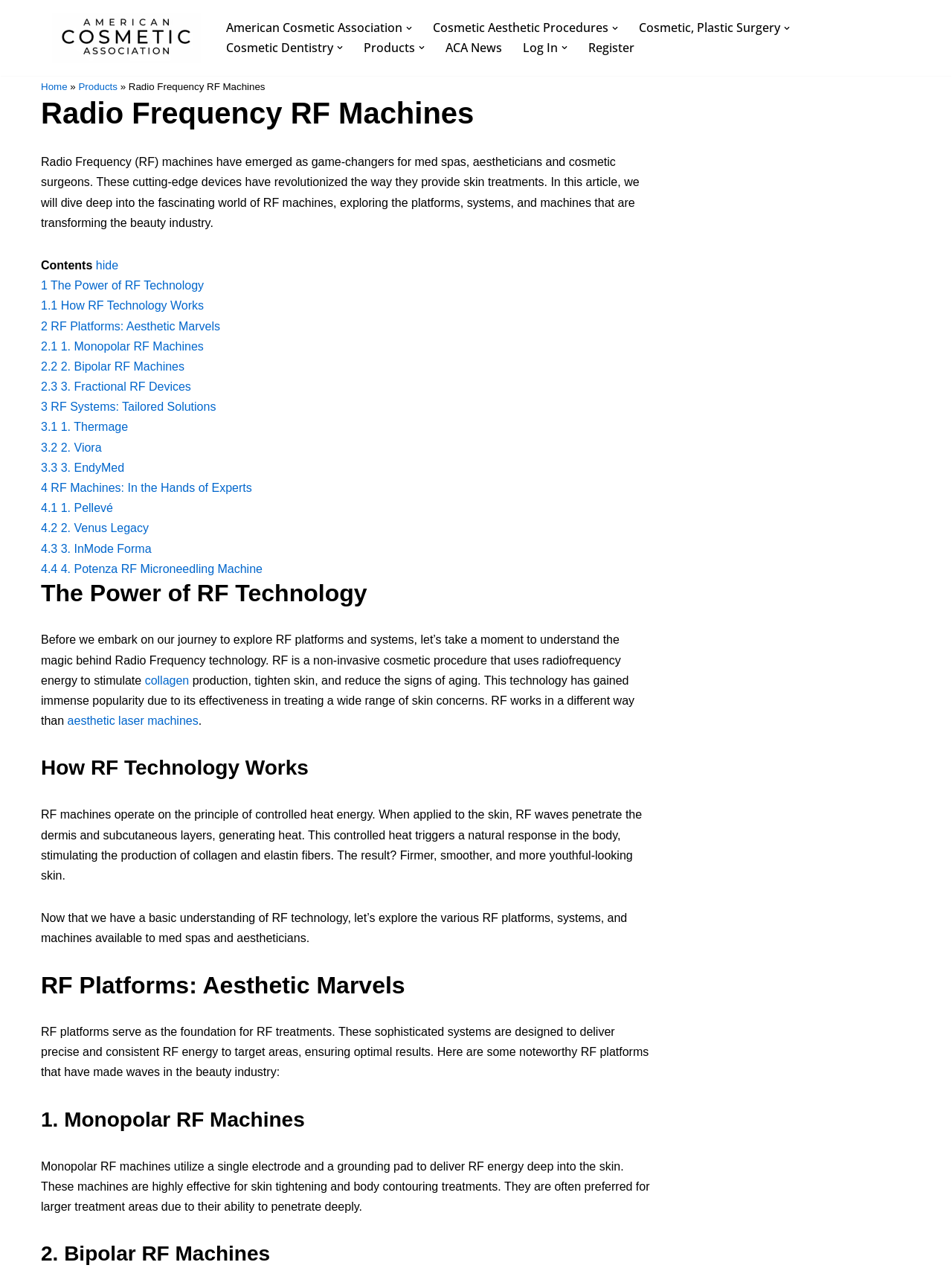Please answer the following question using a single word or phrase: How many types of RF machines are mentioned on this webpage?

4